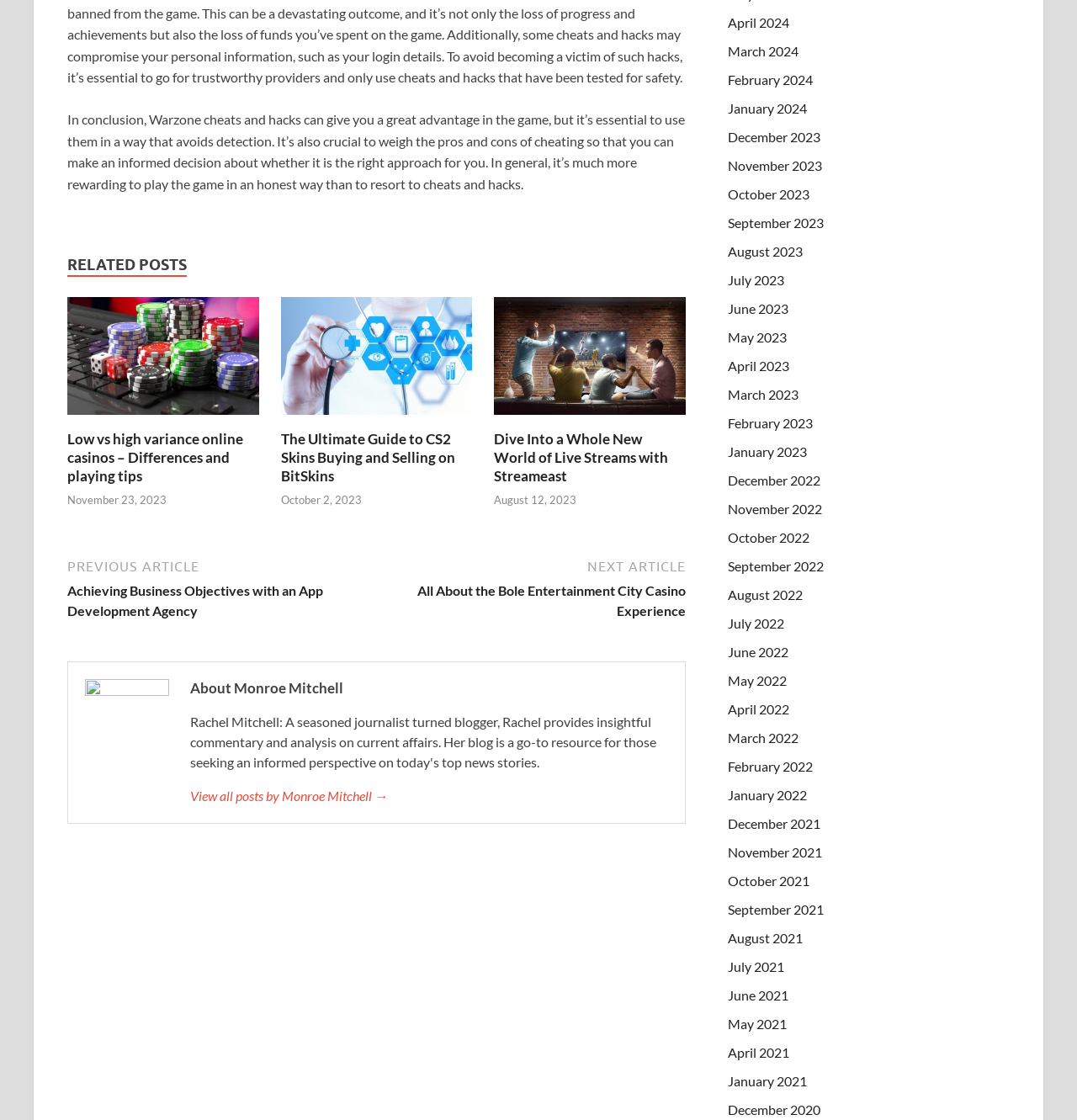Indicate the bounding box coordinates of the element that must be clicked to execute the instruction: "Read the article about Warzone cheats and hacks". The coordinates should be given as four float numbers between 0 and 1, i.e., [left, top, right, bottom].

[0.062, 0.099, 0.636, 0.171]